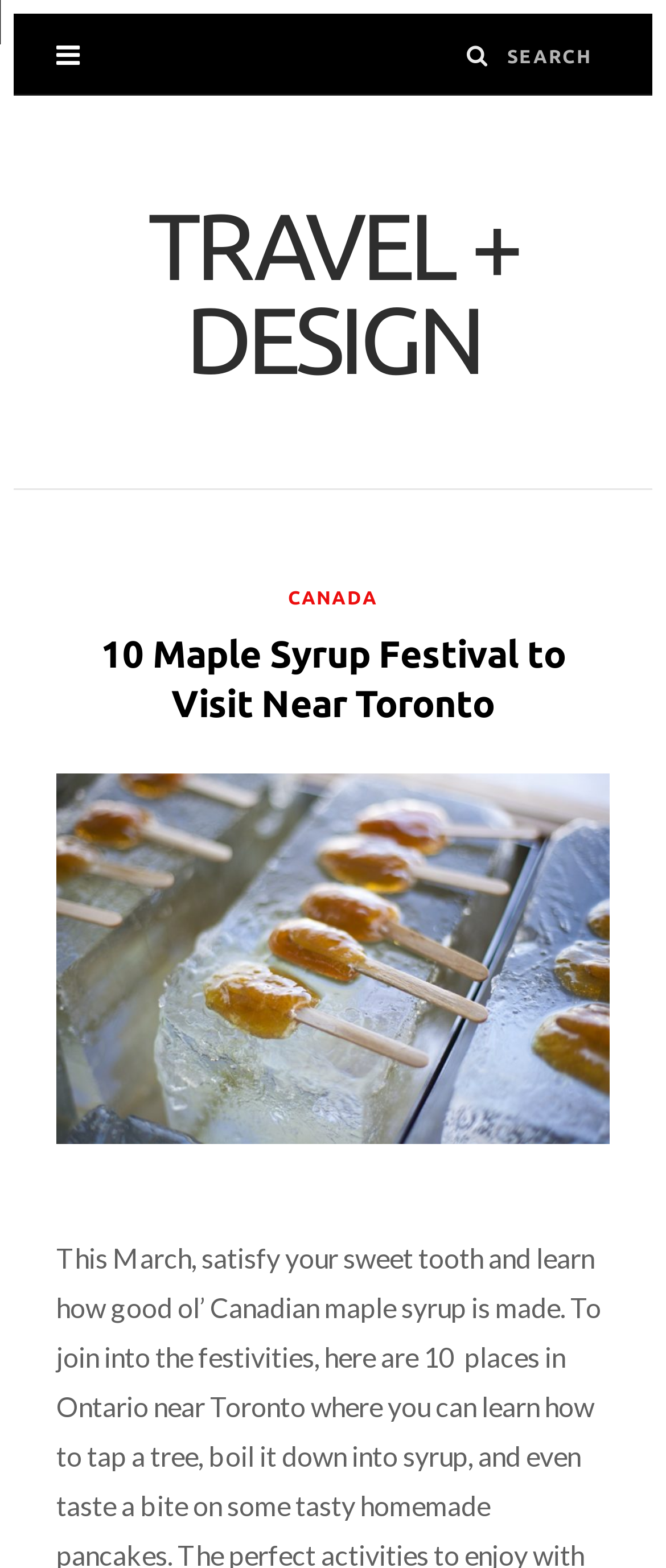What is the function of the button ''?
Please answer the question with a detailed and comprehensive explanation.

The button '' is a UI element that represents a menu. Its presence suggests that the website has a menu that users can access to navigate to different sections or features of the website.